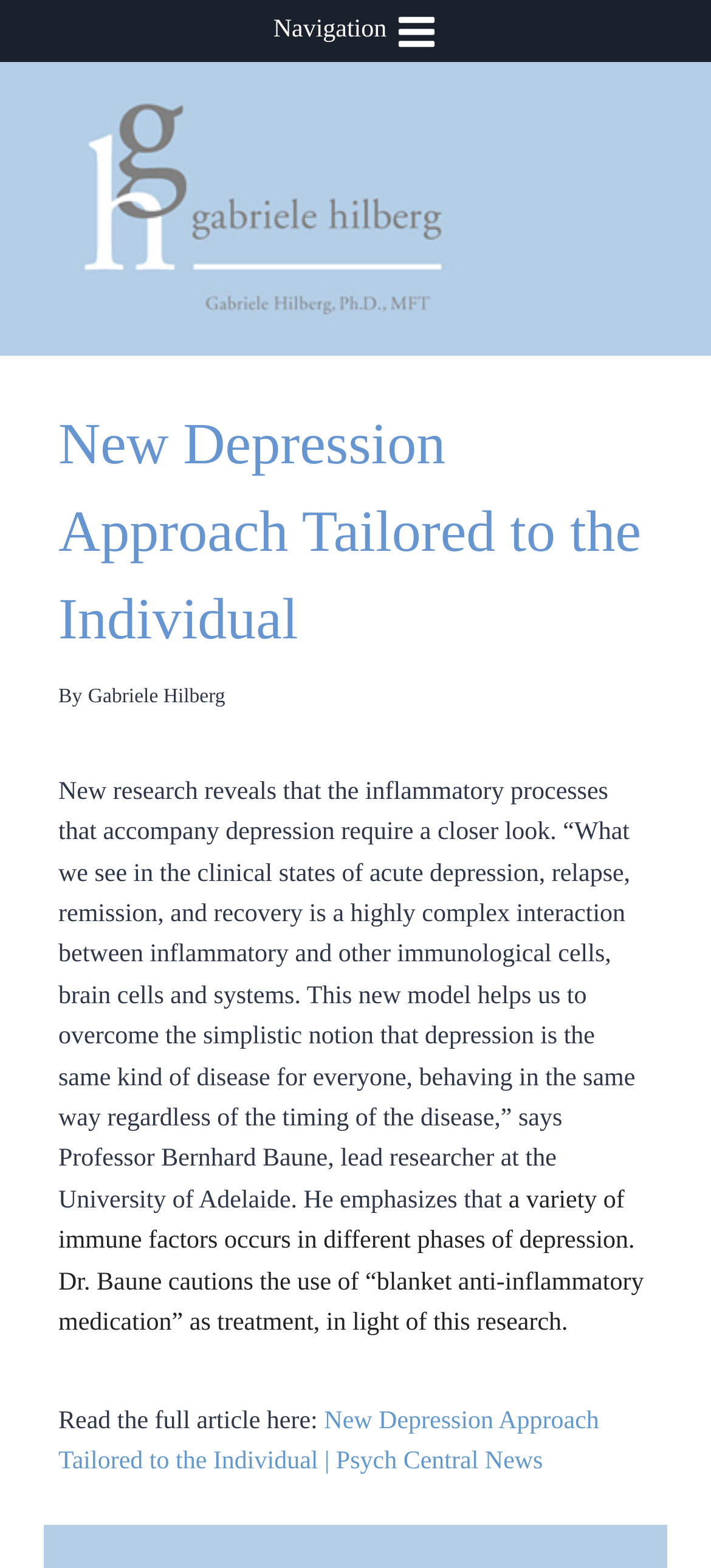Determine the bounding box coordinates of the UI element that matches the following description: "Gabriele Hilberg". The coordinates should be four float numbers between 0 and 1 in the format [left, top, right, bottom].

[0.124, 0.437, 0.317, 0.451]